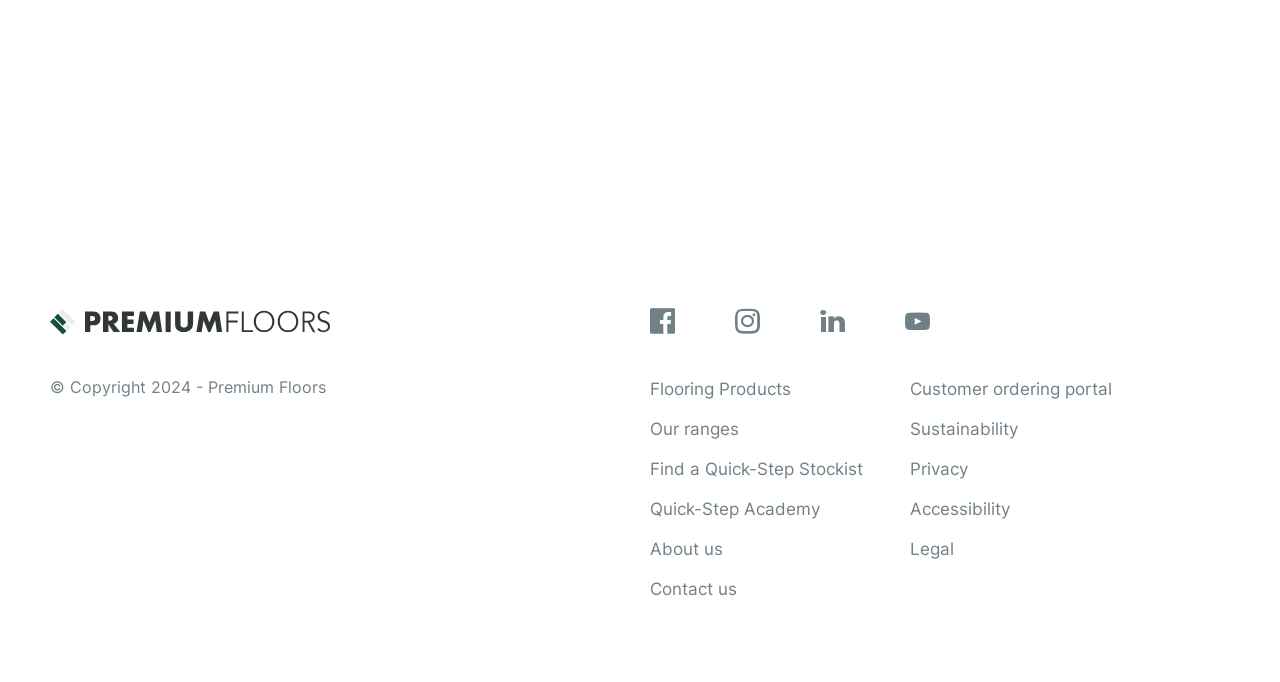Identify the bounding box coordinates of the element that should be clicked to fulfill this task: "Visit Premium Floors". The coordinates should be provided as four float numbers between 0 and 1, i.e., [left, top, right, bottom].

[0.039, 0.453, 0.258, 0.491]